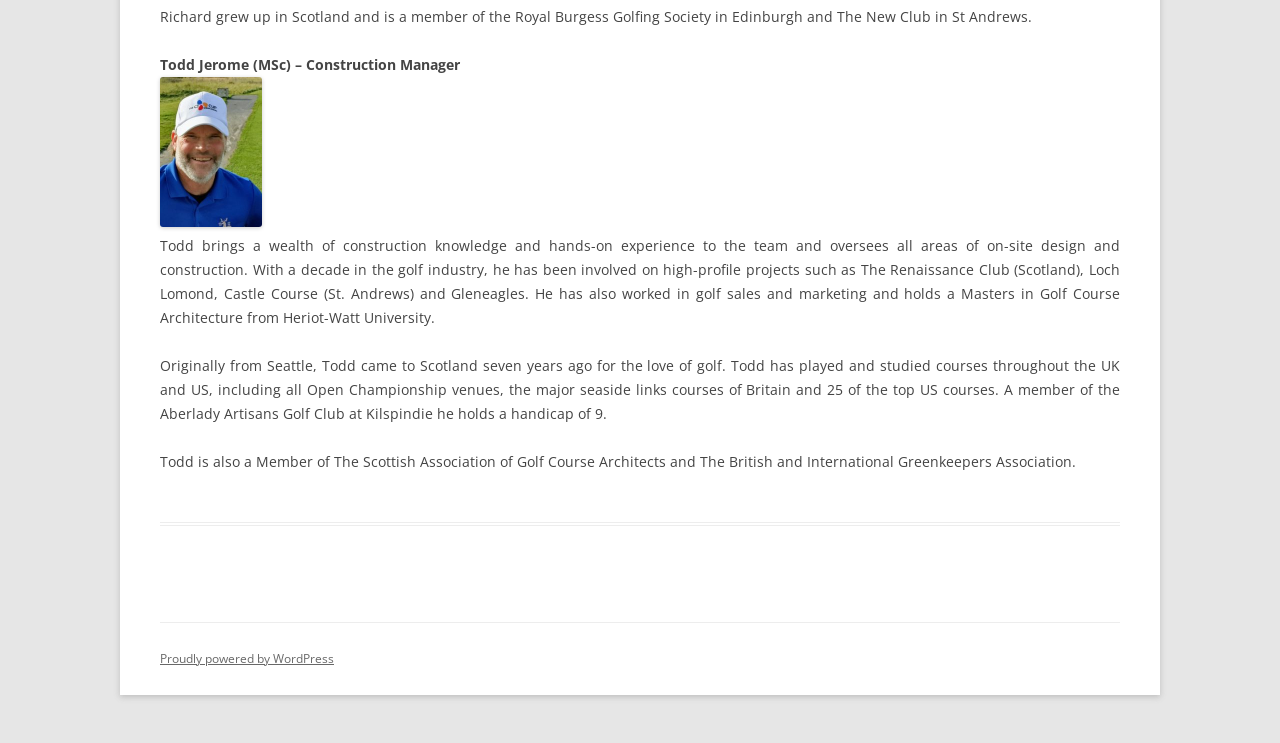What university did Todd attend?
Examine the webpage screenshot and provide an in-depth answer to the question.

According to the StaticText element with the text 'Todd brings a wealth of construction knowledge and hands-on experience to the team and oversees all areas of on-site design and construction. With a decade in the golf industry, he has been involved on high-profile projects such as The Renaissance Club (Scotland), Loch Lomond, Castle Course (St. Andrews) and Gleneagles. He has also worked in golf sales and marketing and holds a Masters in Golf Course Architecture from Heriot-Watt University.', Todd attended Heriot-Watt University.